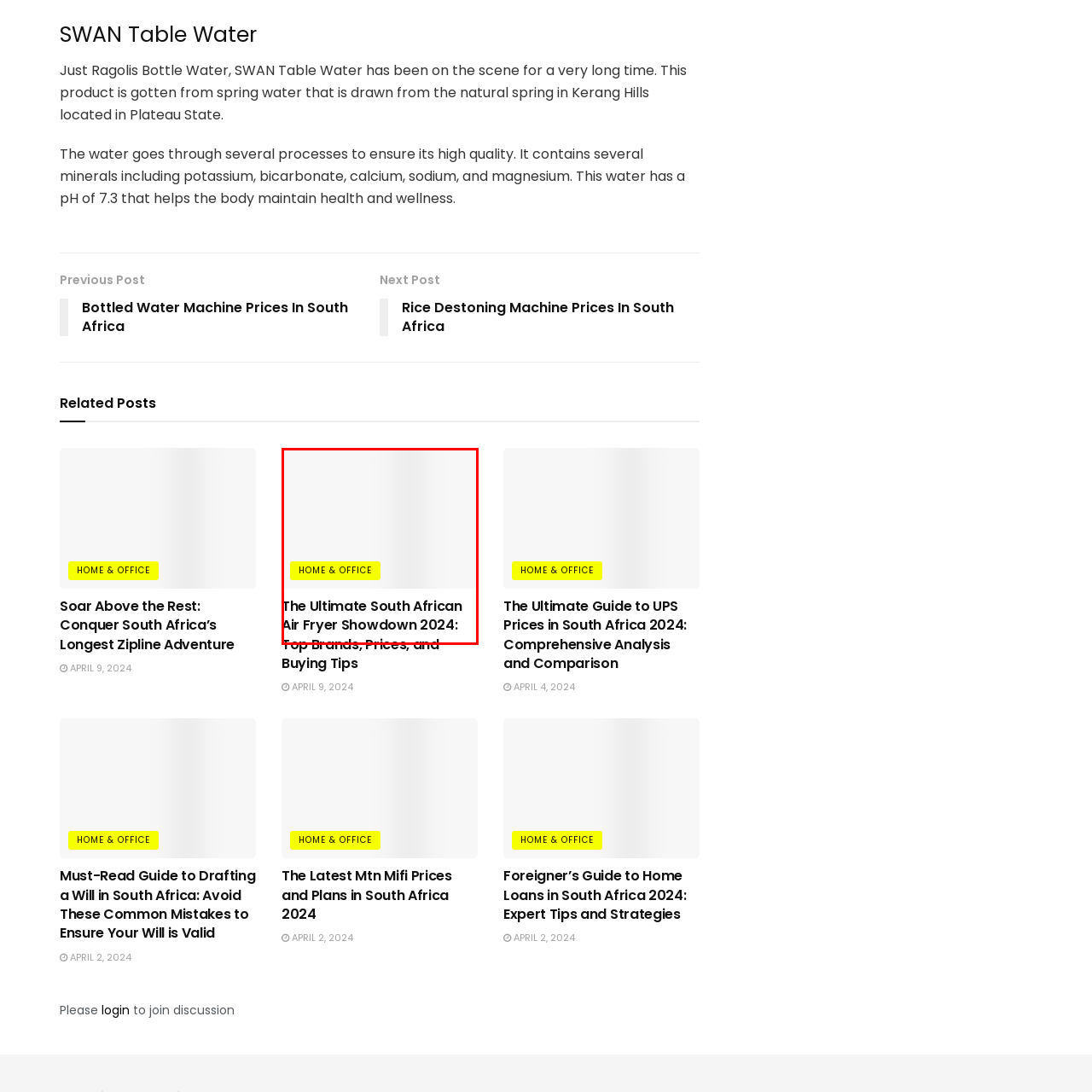Elaborate on the scene depicted inside the red bounding box.

This image showcases the title and a navigation link from an article focused on air fryers in South Africa. The highlighted heading reads "The Ultimate South African Air Fryer Showdown 2024: Top Brands, Prices, and Buying Tips," suggesting an informative piece aimed at helping consumers make educated choices regarding air fryer options available in the market. Additionally, a bright yellow button labeled "HOME & OFFICE" is prominently featured, indicating a category or section for readers seeking products or information relevant to home and office appliances. The overall design emphasizes clarity and visual appeal, aligning with the modern trends in online content presentation.